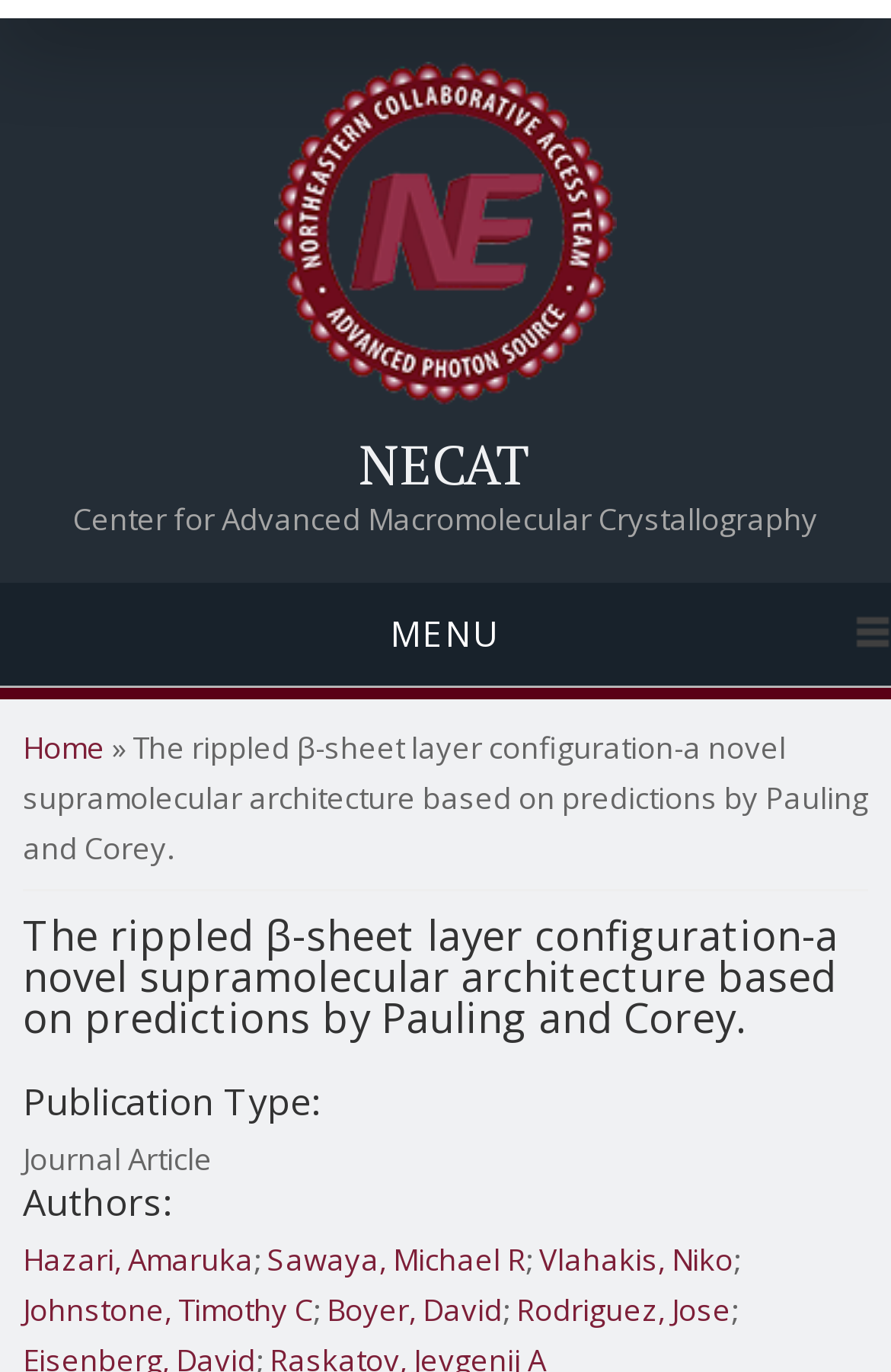Specify the bounding box coordinates of the area to click in order to follow the given instruction: "visit NECAT center."

[0.0, 0.318, 1.0, 0.358]